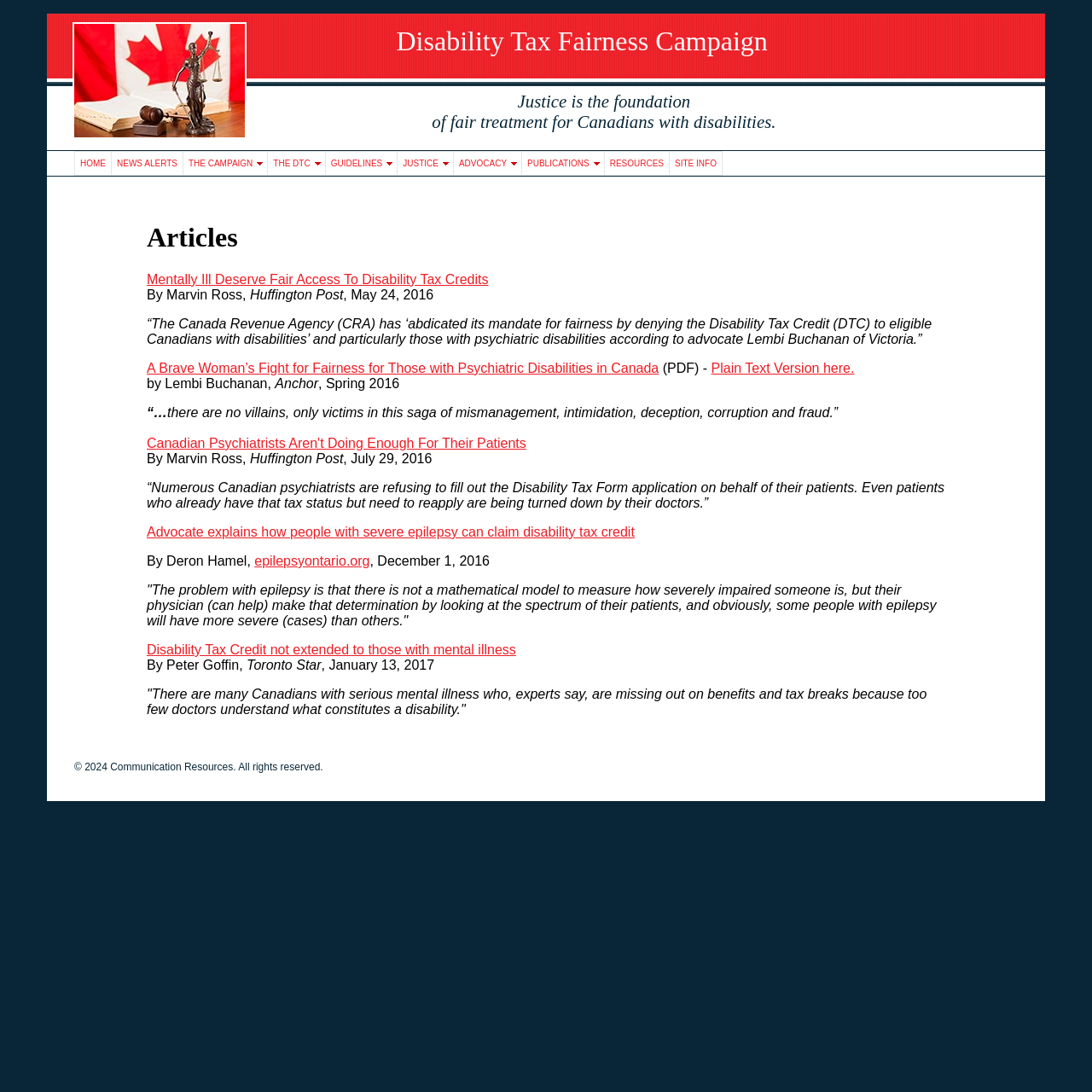Find the bounding box coordinates of the clickable area that will achieve the following instruction: "Read the article 'Mentally Ill Deserve Fair Access To Disability Tax Credits'".

[0.134, 0.249, 0.447, 0.262]